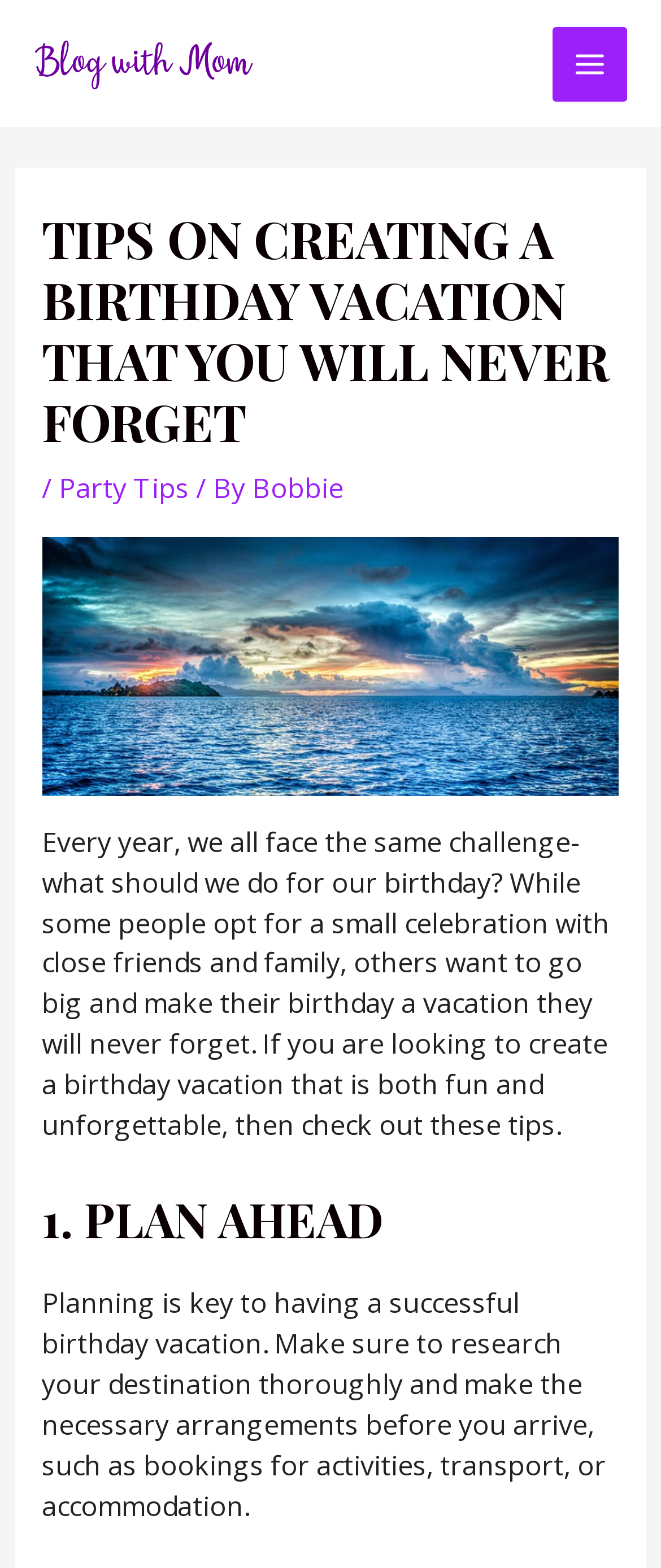Using the provided description Main Menu, find the bounding box coordinates for the UI element. Provide the coordinates in (top-left x, top-left y, bottom-right x, bottom-right y) format, ensuring all values are between 0 and 1.

[0.836, 0.017, 0.949, 0.064]